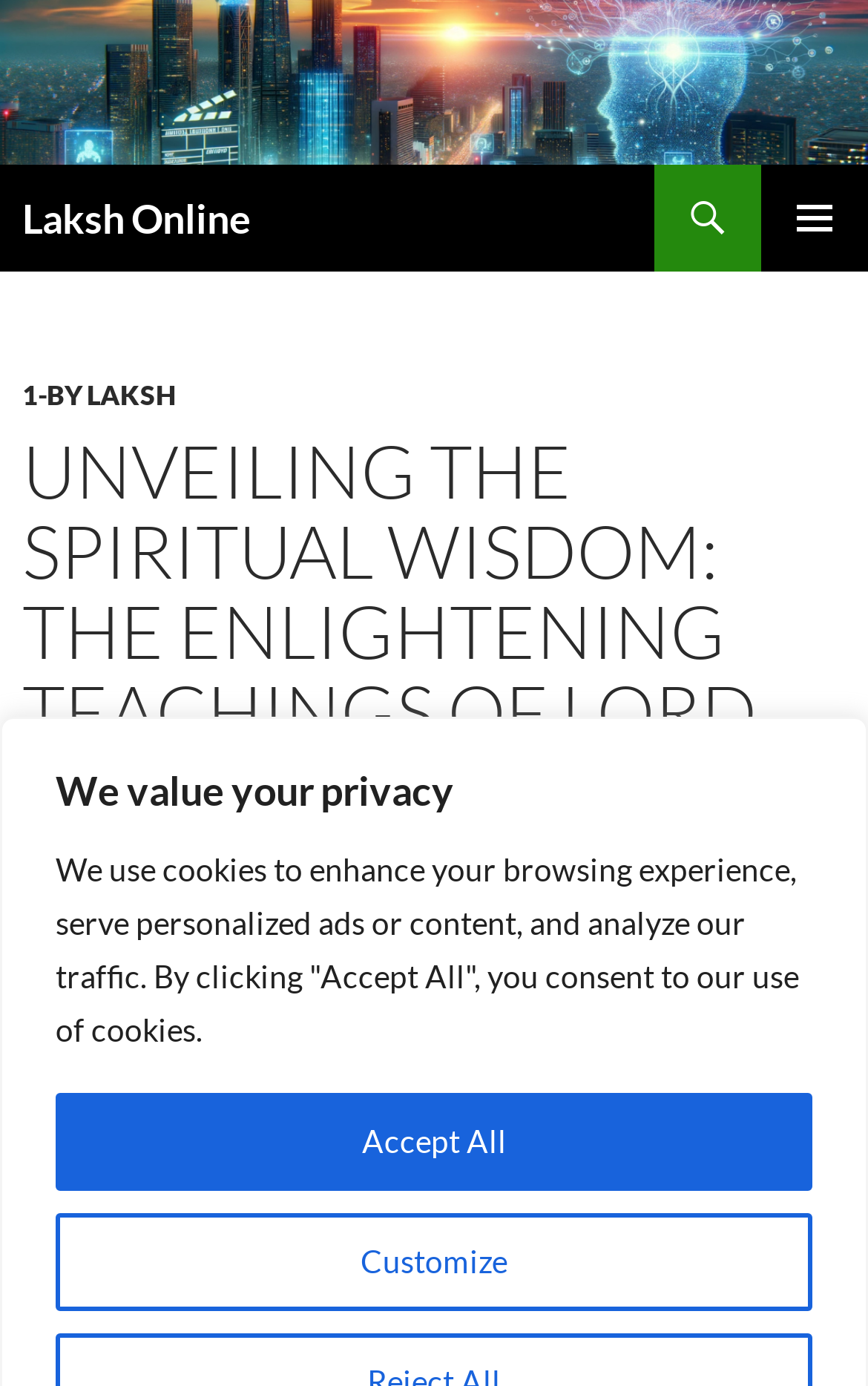Please determine the bounding box coordinates of the element to click in order to execute the following instruction: "open primary menu". The coordinates should be four float numbers between 0 and 1, specified as [left, top, right, bottom].

[0.877, 0.119, 1.0, 0.196]